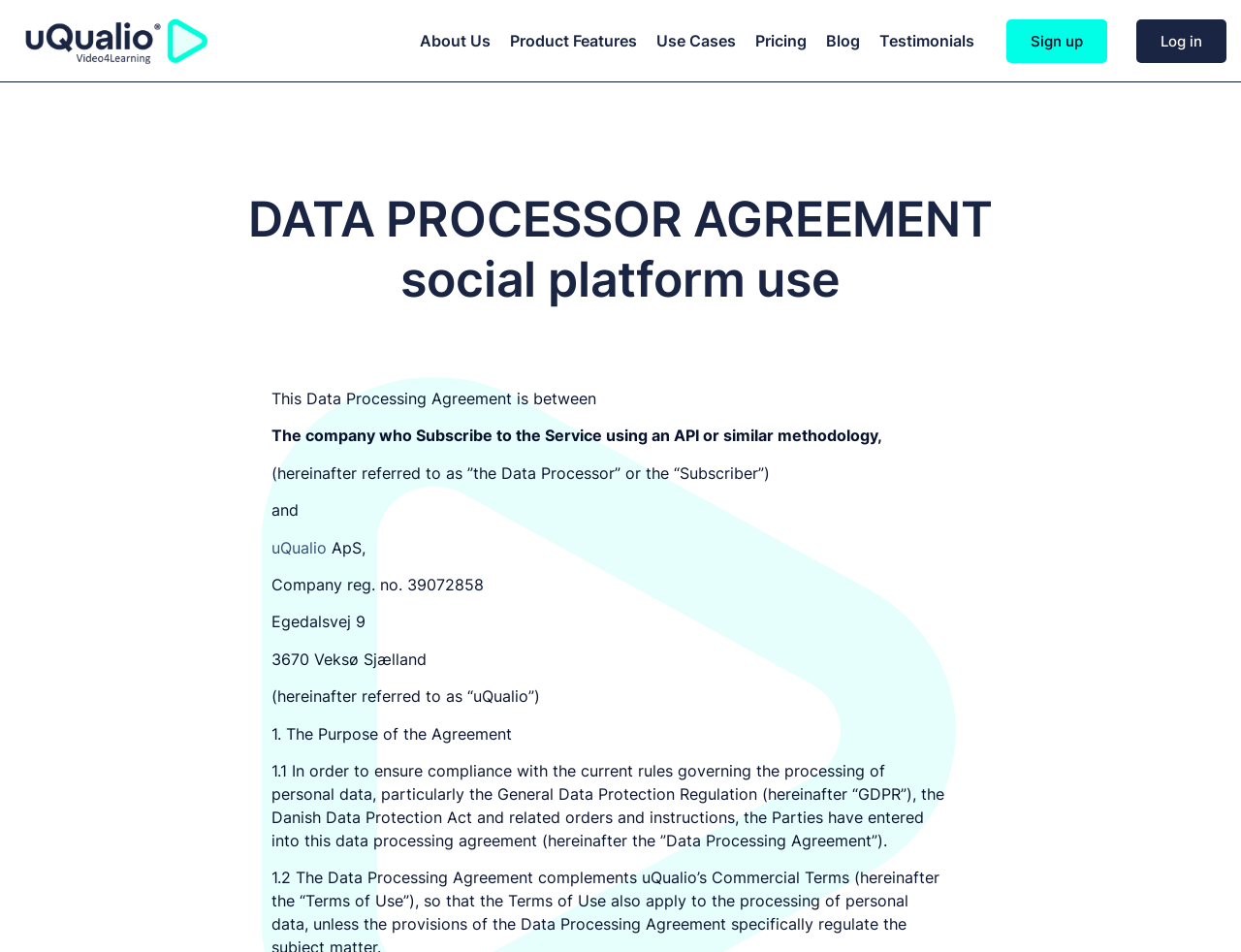Respond to the question below with a single word or phrase:
What is the company name mentioned in the agreement?

uQualio ApS